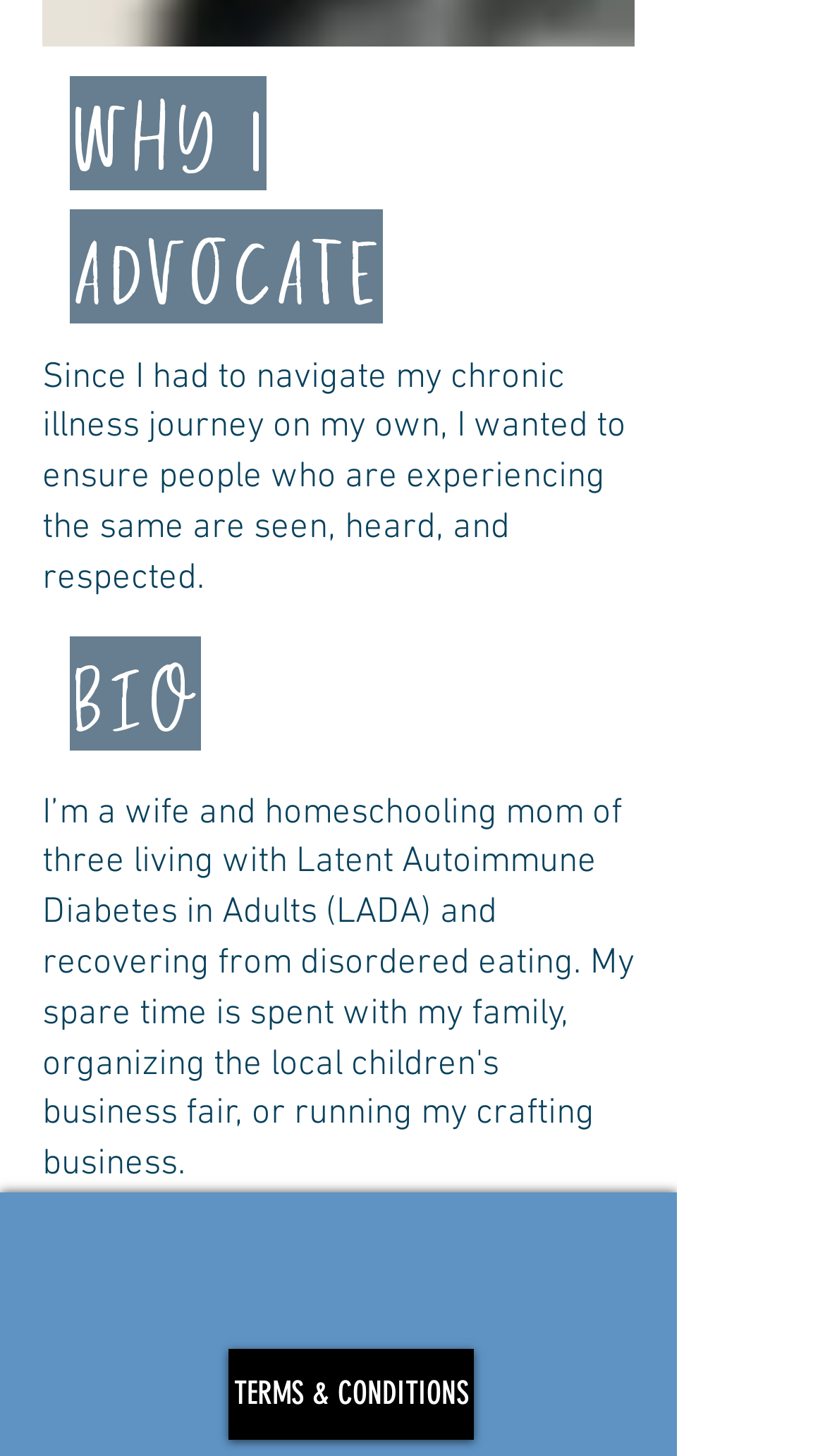Utilize the details in the image to give a detailed response to the question: What is the last element on the webpage?

The last element on the webpage is the 'TERMS & CONDITIONS' link, which has the highest y2 coordinate among all elements.